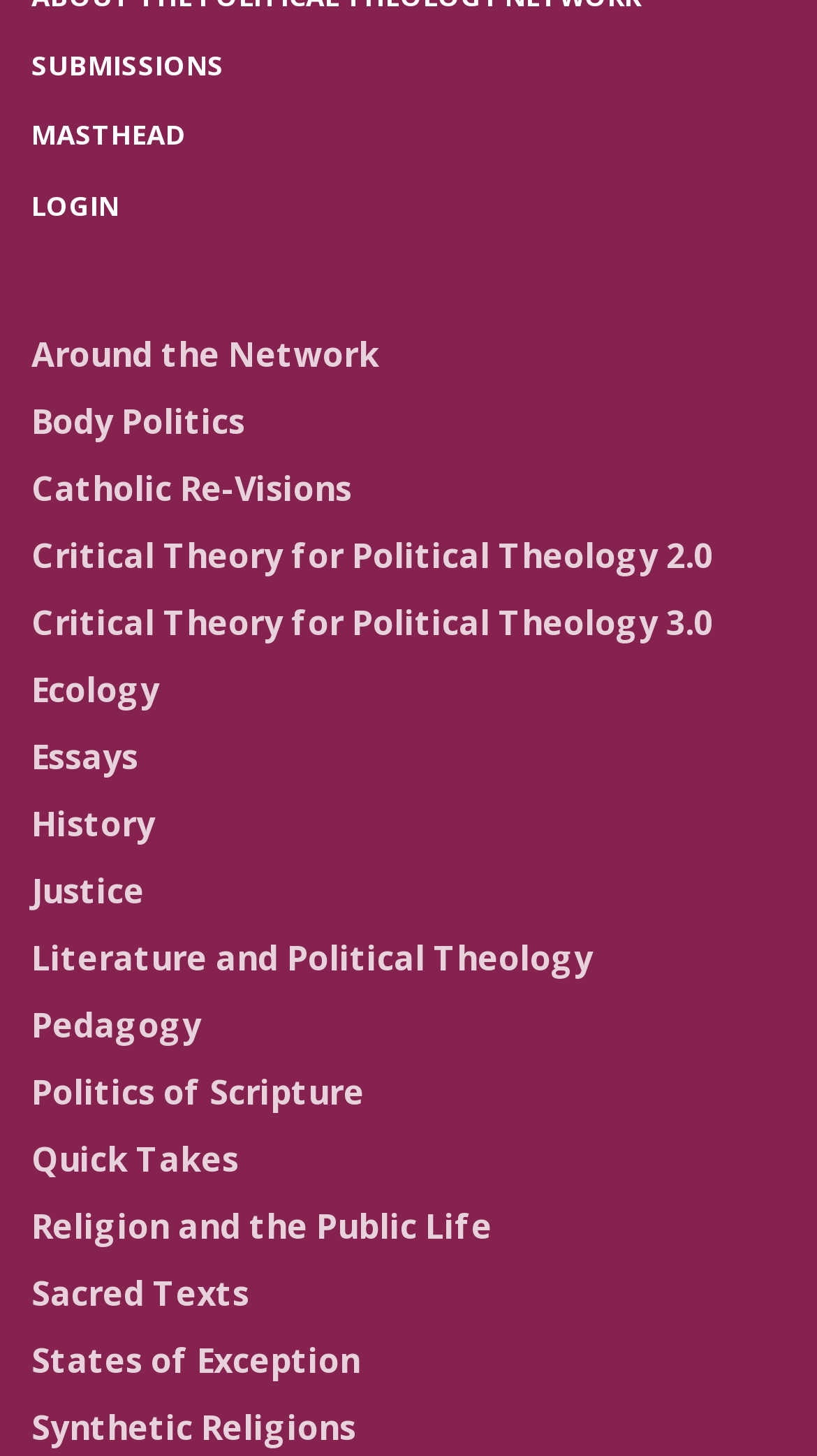Provide a one-word or one-phrase answer to the question:
What is the last link in the top navigation bar?

Synthetic Religions